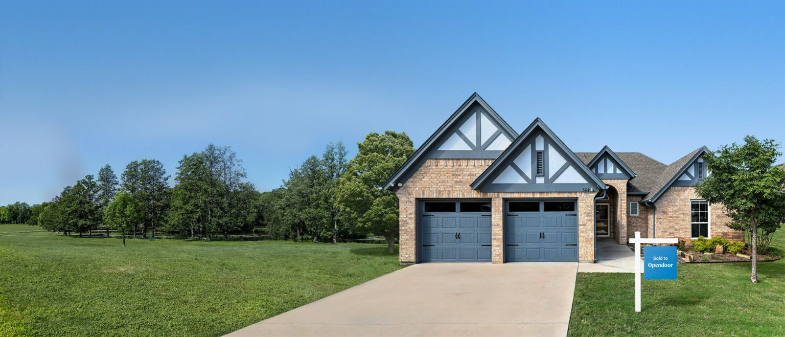What is the color of the sky in the image?
Using the image, respond with a single word or phrase.

Clear blue